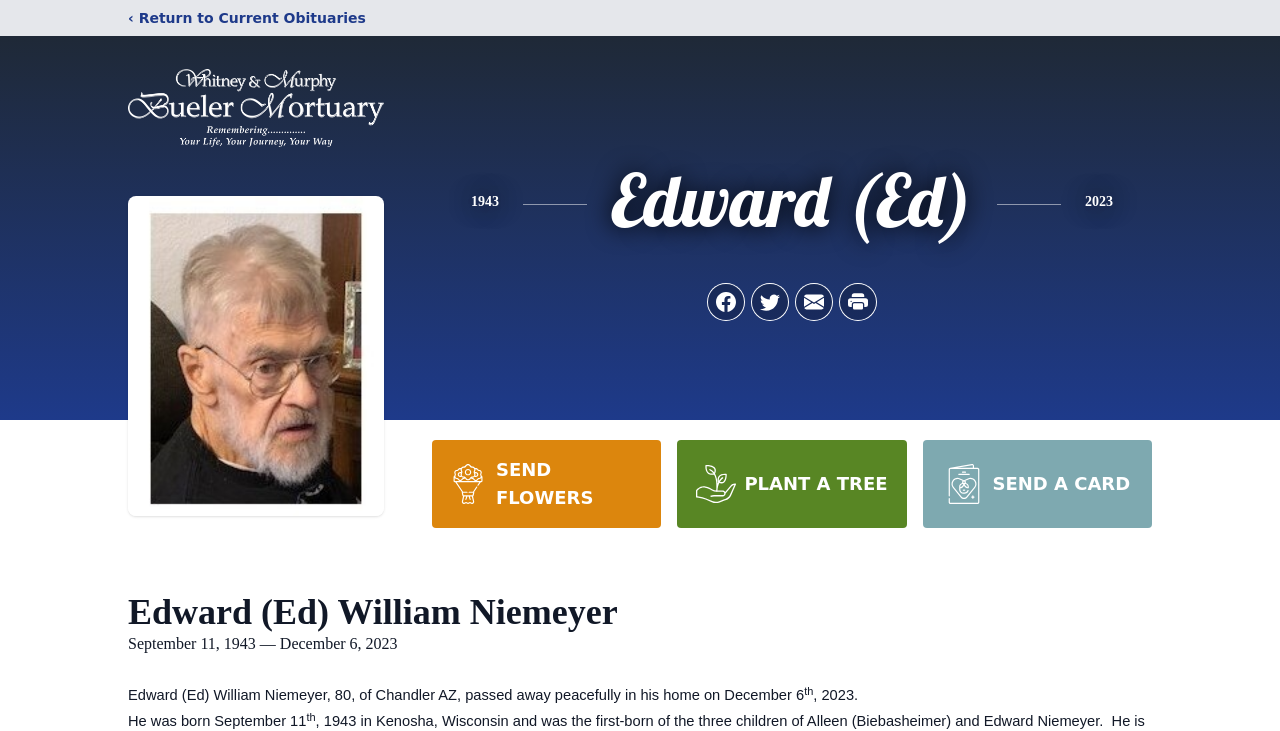What are the available options to send condolences?
Using the information from the image, provide a comprehensive answer to the question.

I found the answer by looking at the link elements with the text 'Send Flowers', 'Plant A Tree', and 'Send a Card' which are likely to be the available options to send condolences.